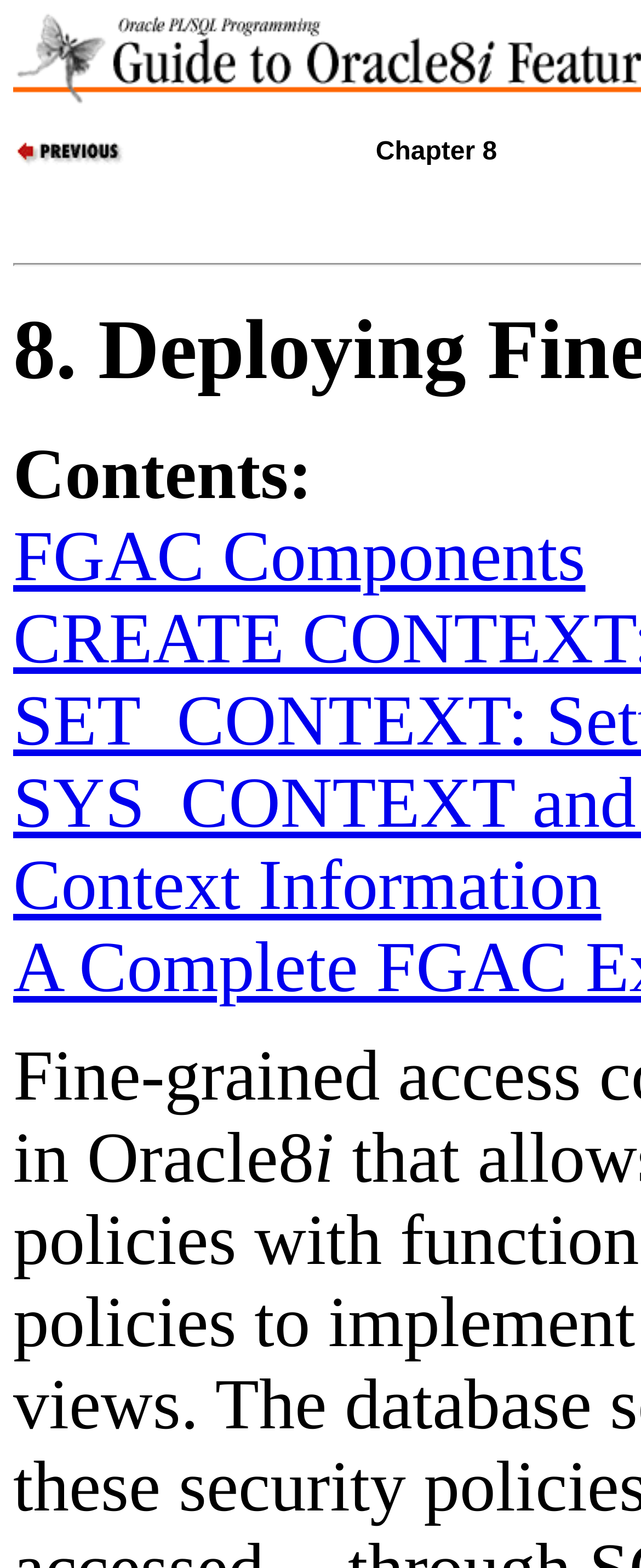Describe the webpage in detail, including text, images, and layout.

The webpage is about Chapter 8 of a documentation, specifically focusing on "Deploying Fine-Grained Access Control". At the top left, there is a link to the previous chapter, "7.7 New DBMS_UTILITY Features", accompanied by a small image. Next to it, on the top right, is the title "Chapter 8". 

Below the title, there is a small non-breaking space character. Further down, the text "Contents:" is displayed, followed by a link to "FGAC Components" that spans almost the entire width of the page.